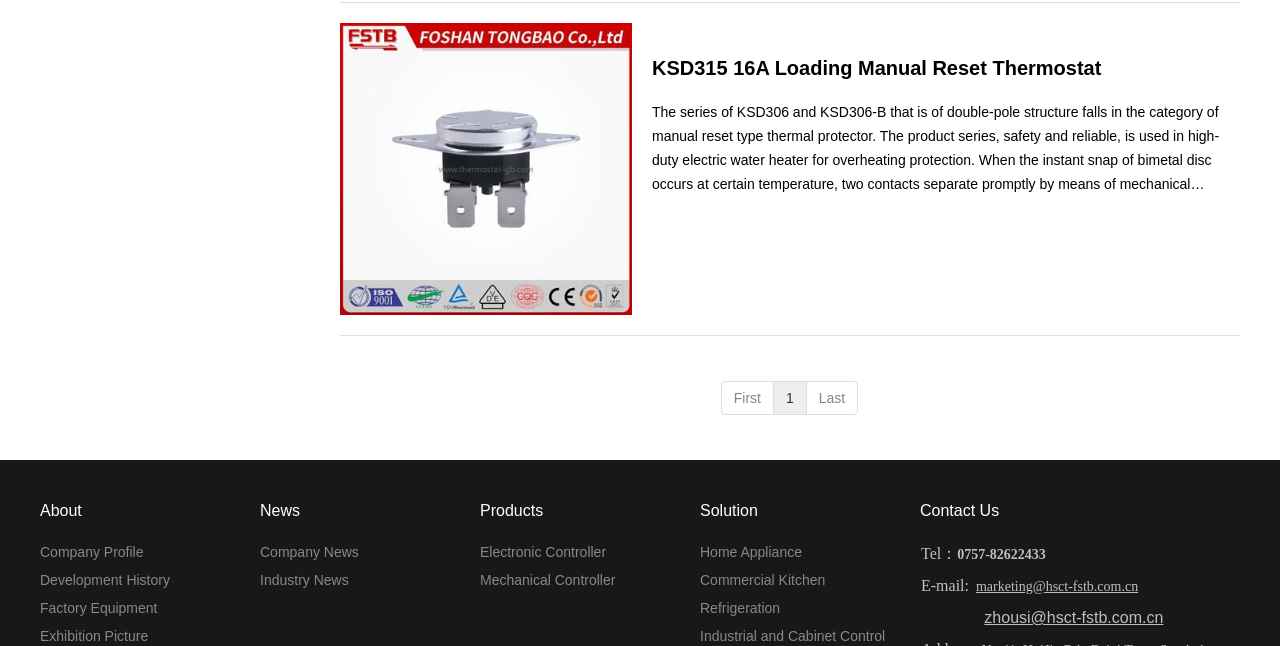Pinpoint the bounding box coordinates of the element to be clicked to execute the instruction: "Check company news".

[0.203, 0.842, 0.28, 0.867]